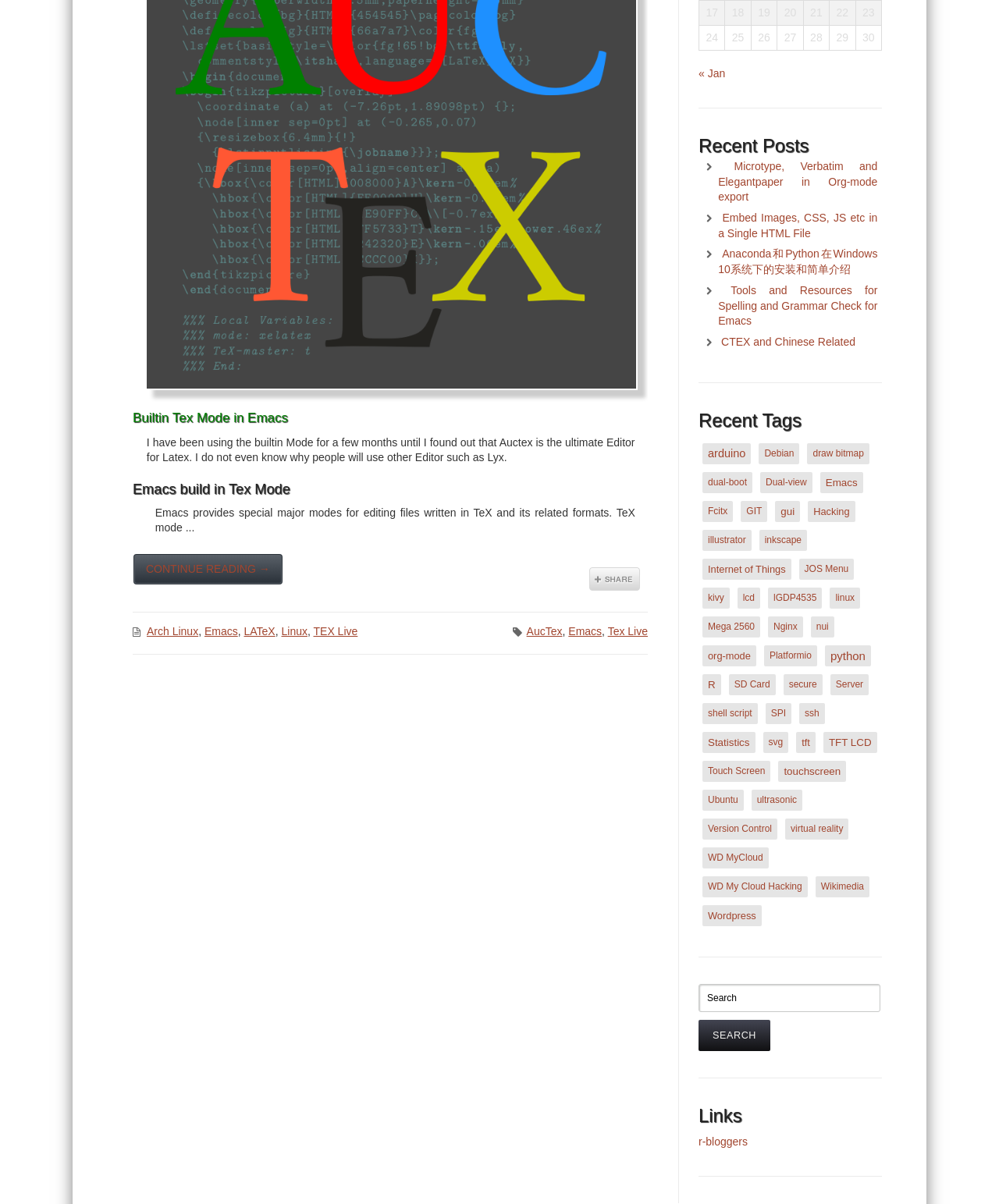Extract the bounding box of the UI element described as: "WD MyCloud".

[0.703, 0.704, 0.769, 0.721]